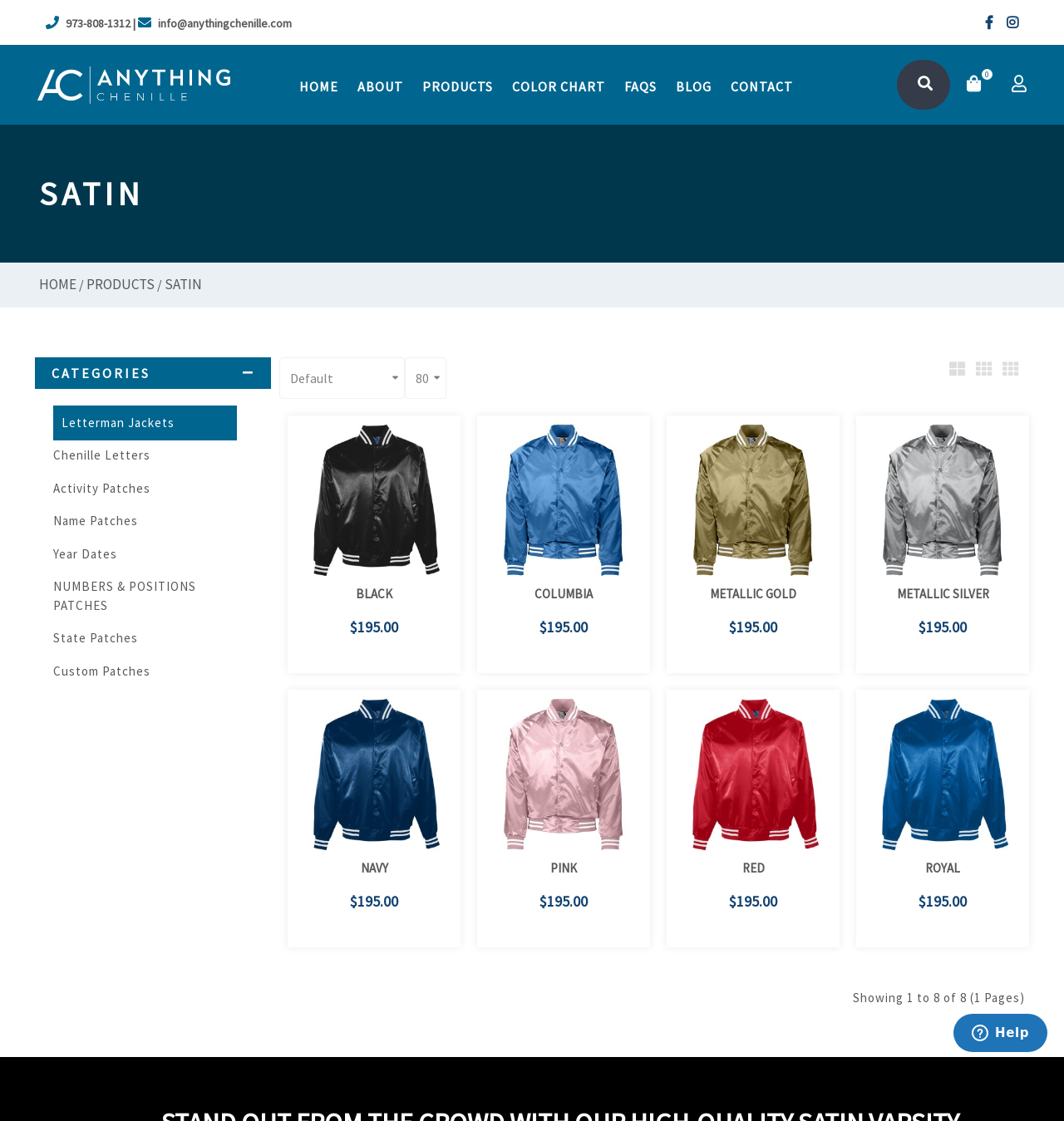Locate the bounding box coordinates for the element described below: "NUMBERS & POSITIONS PATCHES". The coordinates must be four float values between 0 and 1, formatted as [left, top, right, bottom].

[0.05, 0.516, 0.184, 0.547]